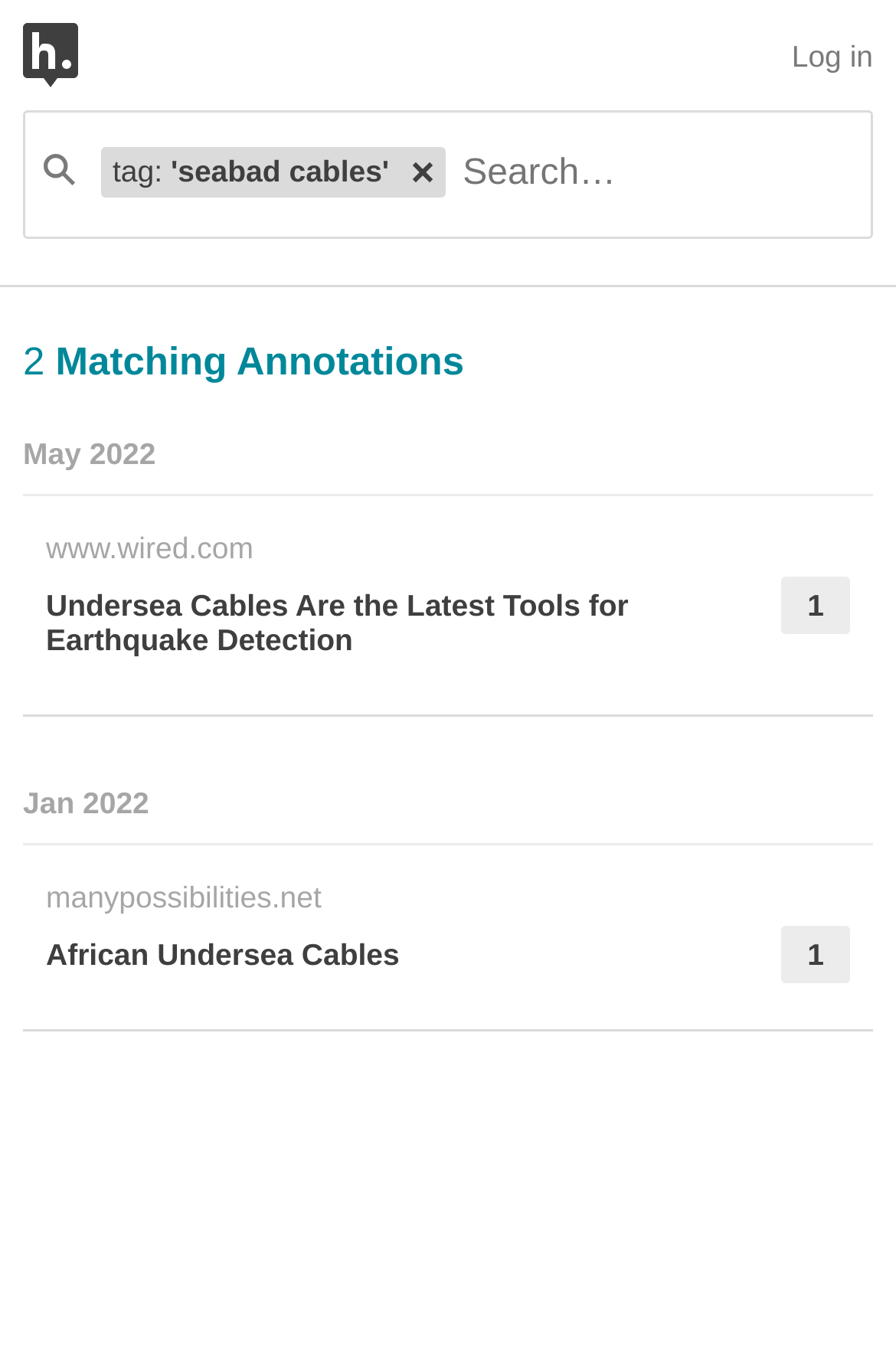How many search results are there?
Refer to the image and give a detailed answer to the query.

I counted the number of search results by looking at the list 'Search results grouped by date' and found two results, one from May 2022 and one from Jan 2022.